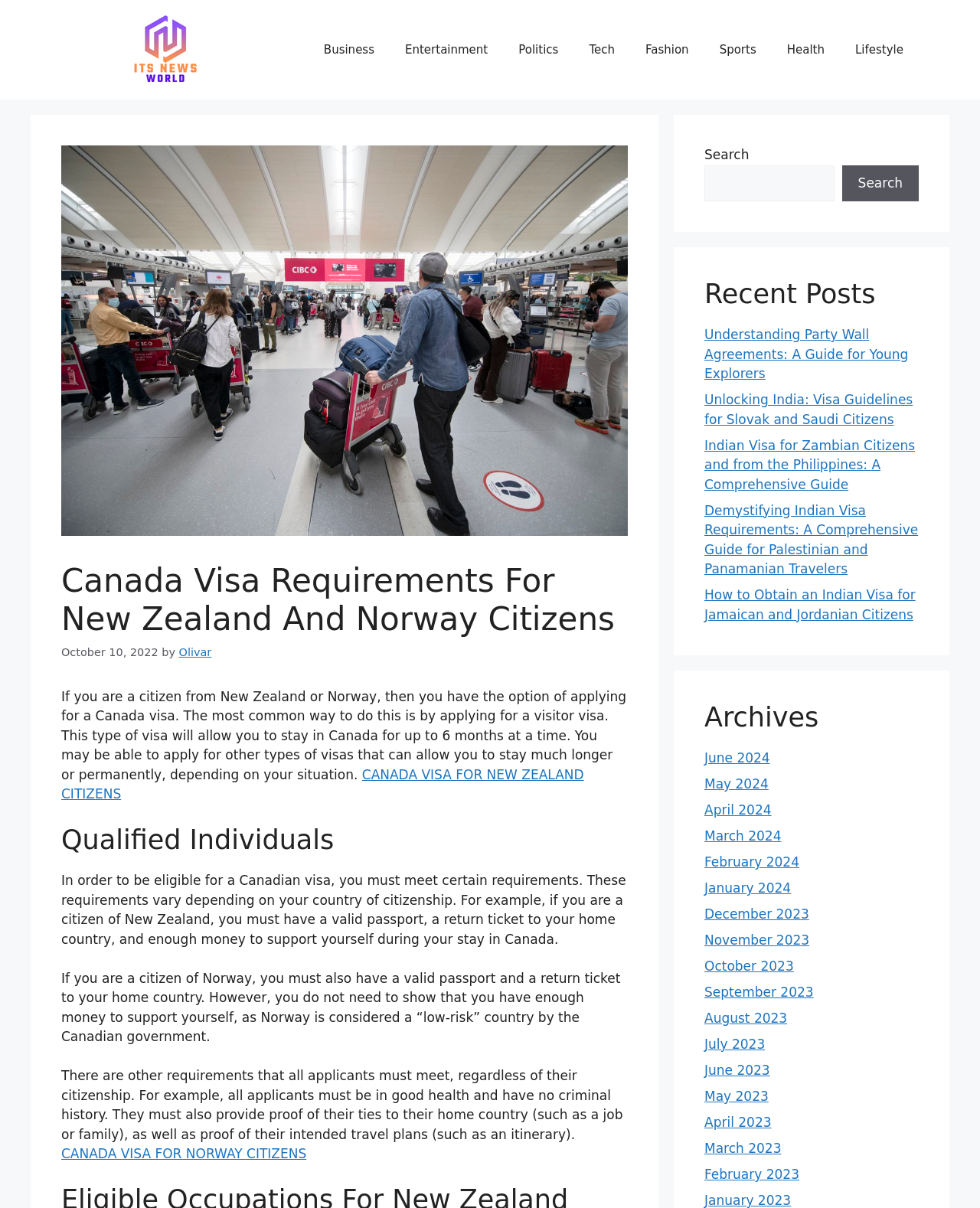Identify the bounding box of the UI element that matches this description: "T's & C's".

None